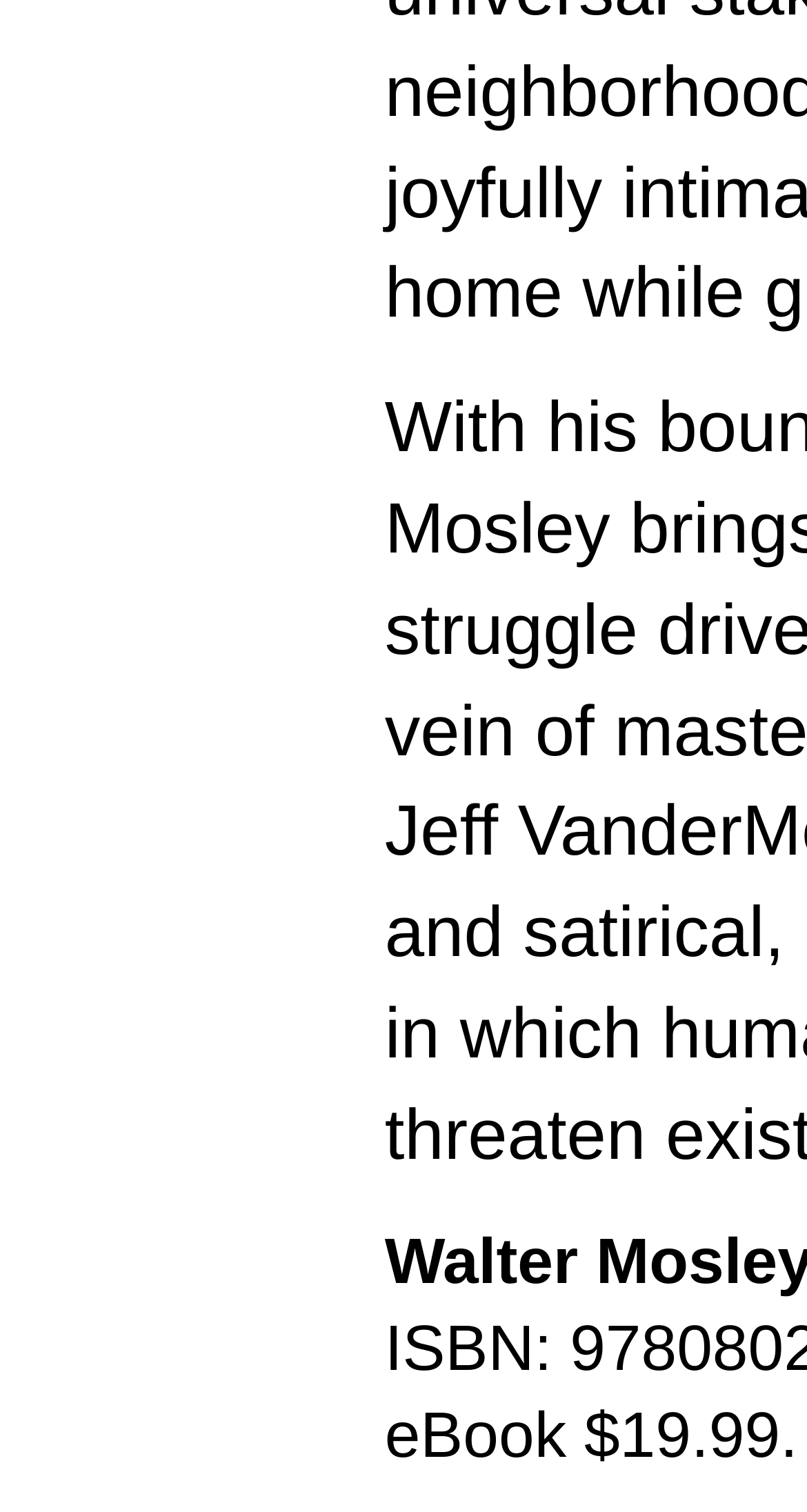Mark the bounding box of the element that matches the following description: "alt="Thomas Wörtche"".

[0.498, 0.589, 0.775, 0.612]